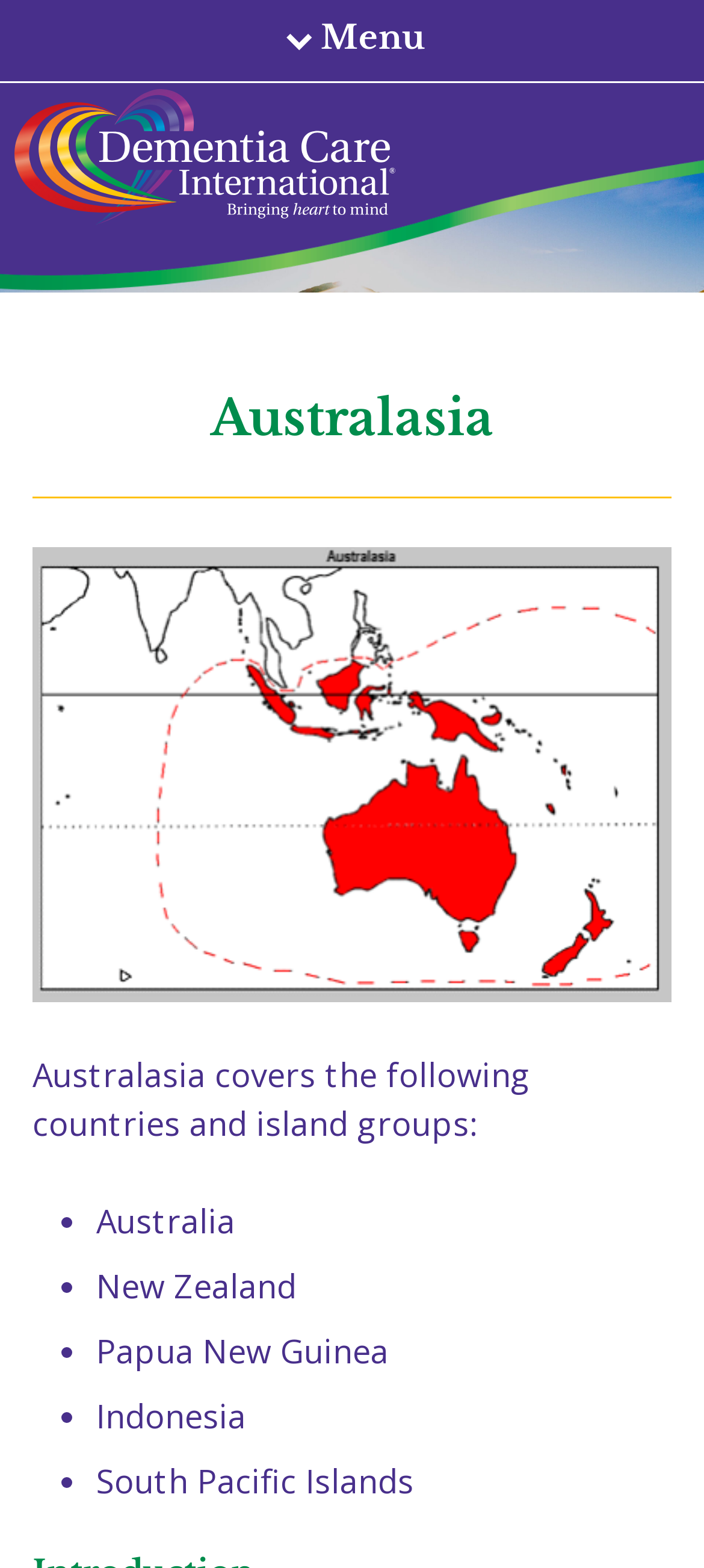Given the description of the UI element: "title="Return to homepage"", predict the bounding box coordinates in the form of [left, top, right, bottom], with each value being a float between 0 and 1.

[0.02, 0.053, 0.954, 0.146]